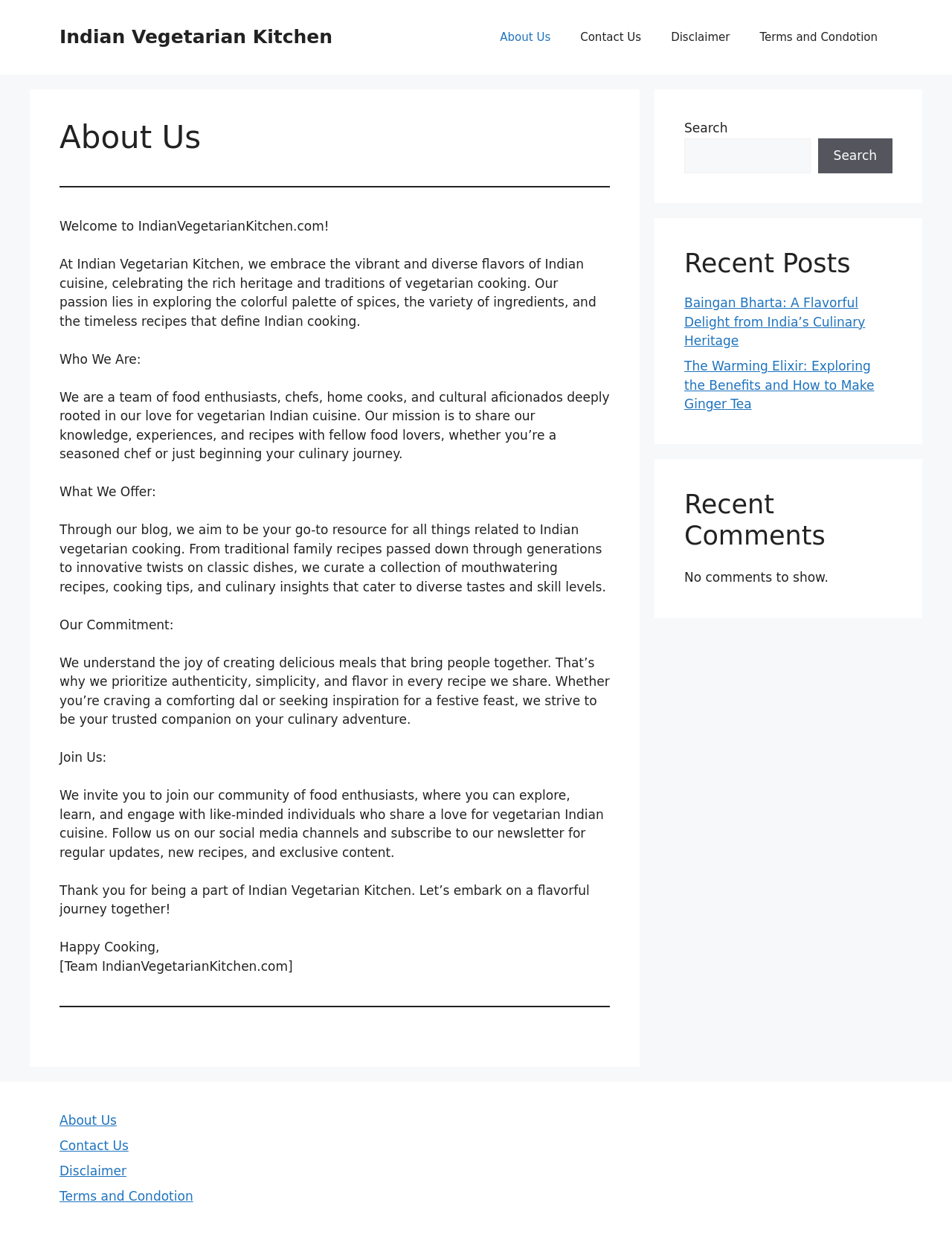Determine the bounding box coordinates for the UI element matching this description: "Terms and Condotion".

[0.062, 0.95, 0.203, 0.962]